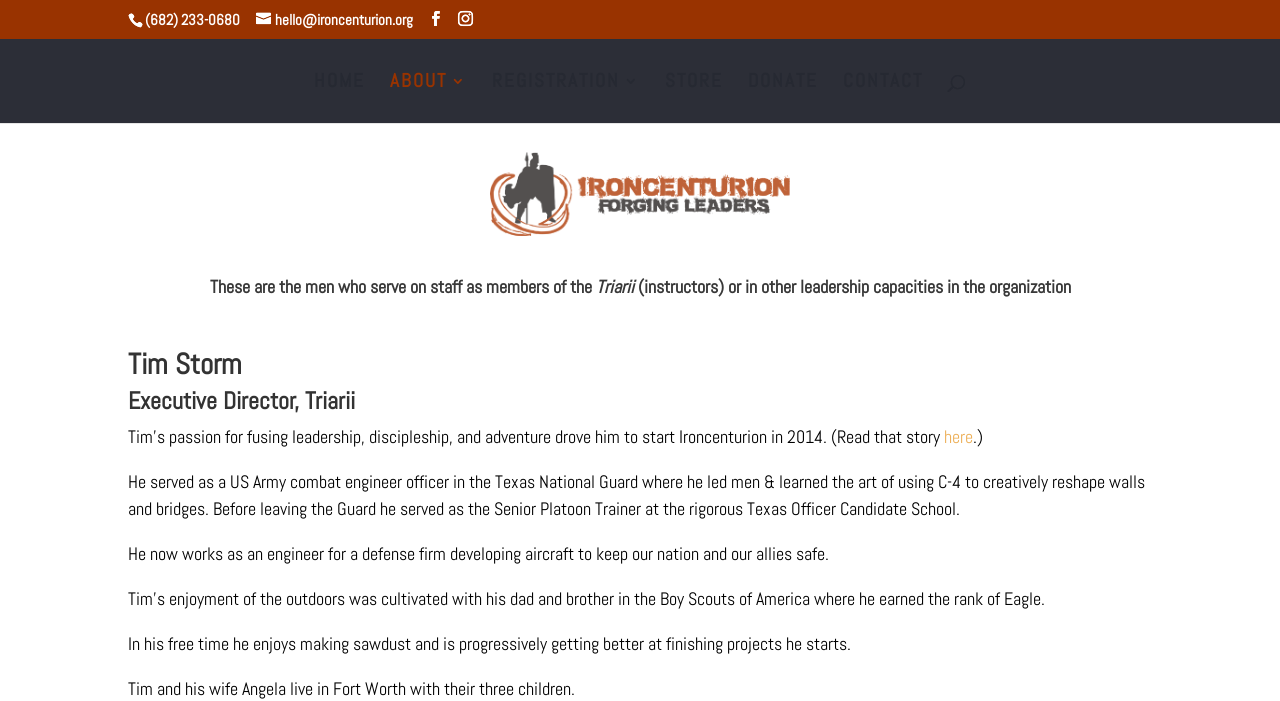What is the organization that Tim served in as a combat engineer officer? Please answer the question using a single word or phrase based on the image.

Texas National Guard